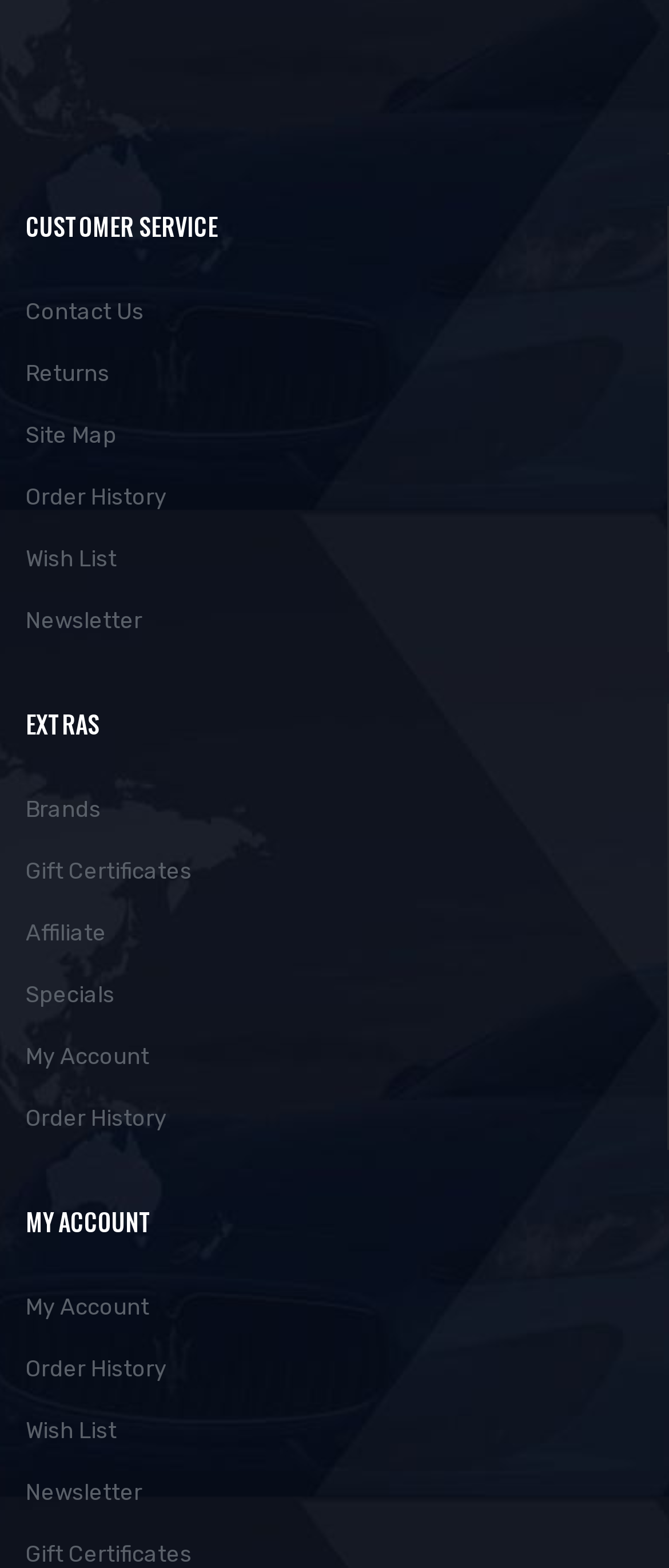Please mark the clickable region by giving the bounding box coordinates needed to complete this instruction: "Contact customer service".

[0.038, 0.179, 0.959, 0.219]